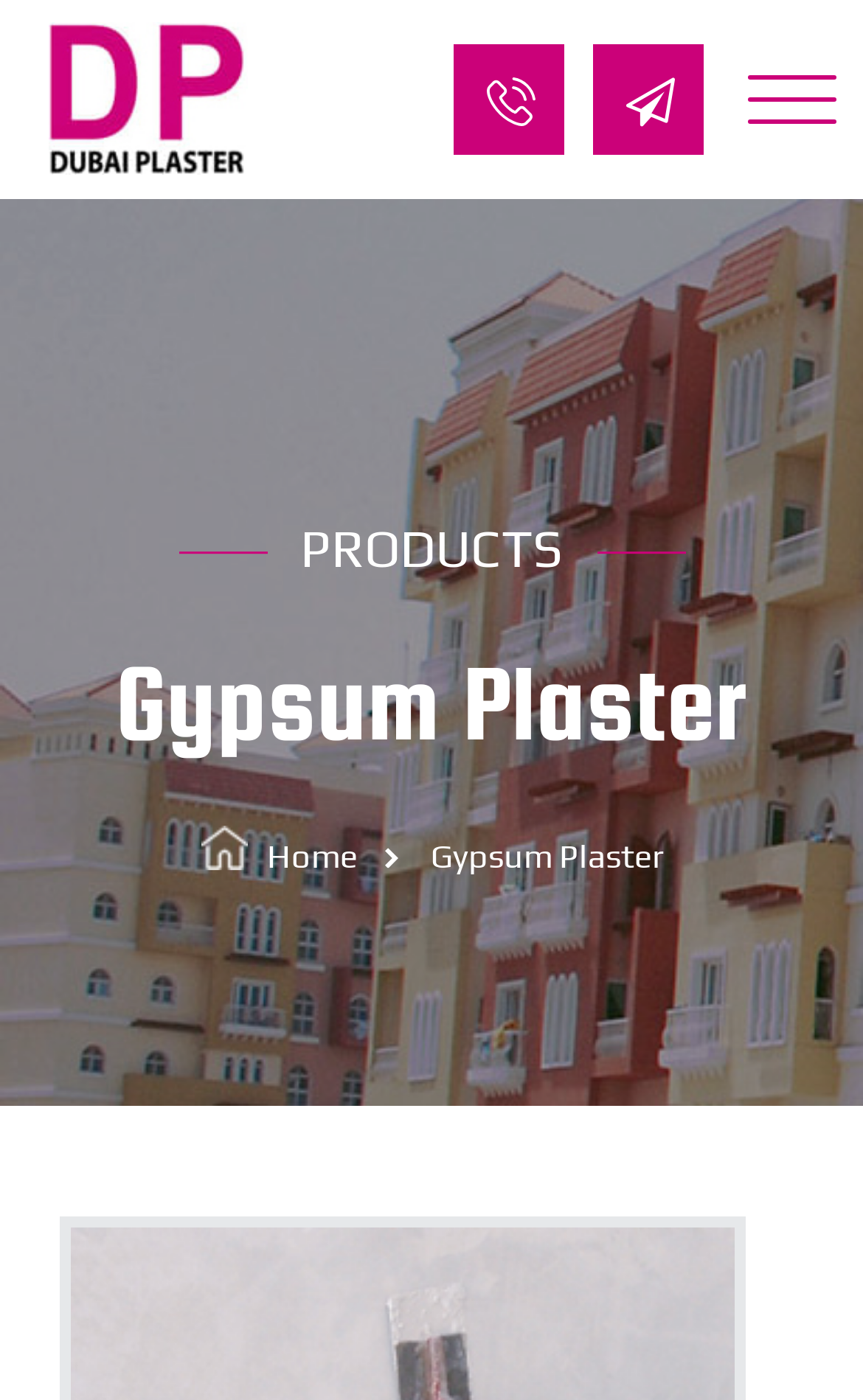Determine the bounding box for the described HTML element: "Home". Ensure the coordinates are four float numbers between 0 and 1 in the format [left, top, right, bottom].

[0.232, 0.595, 0.414, 0.625]